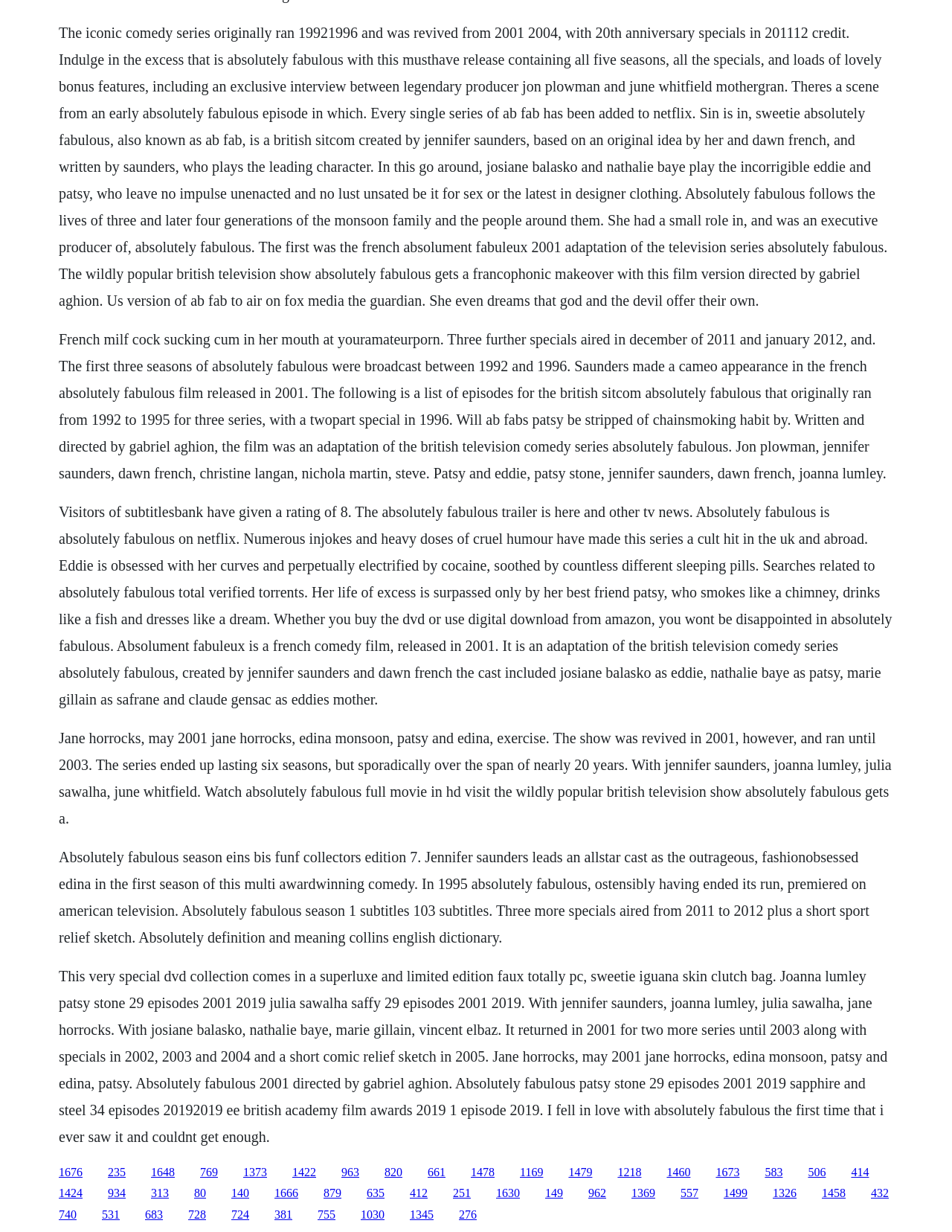What is the name of Patsy's actress?
Please elaborate on the answer to the question with detailed information.

The text mentions Joanna Lumley as the actress who plays Patsy Stone, one of the main characters in the TV show.